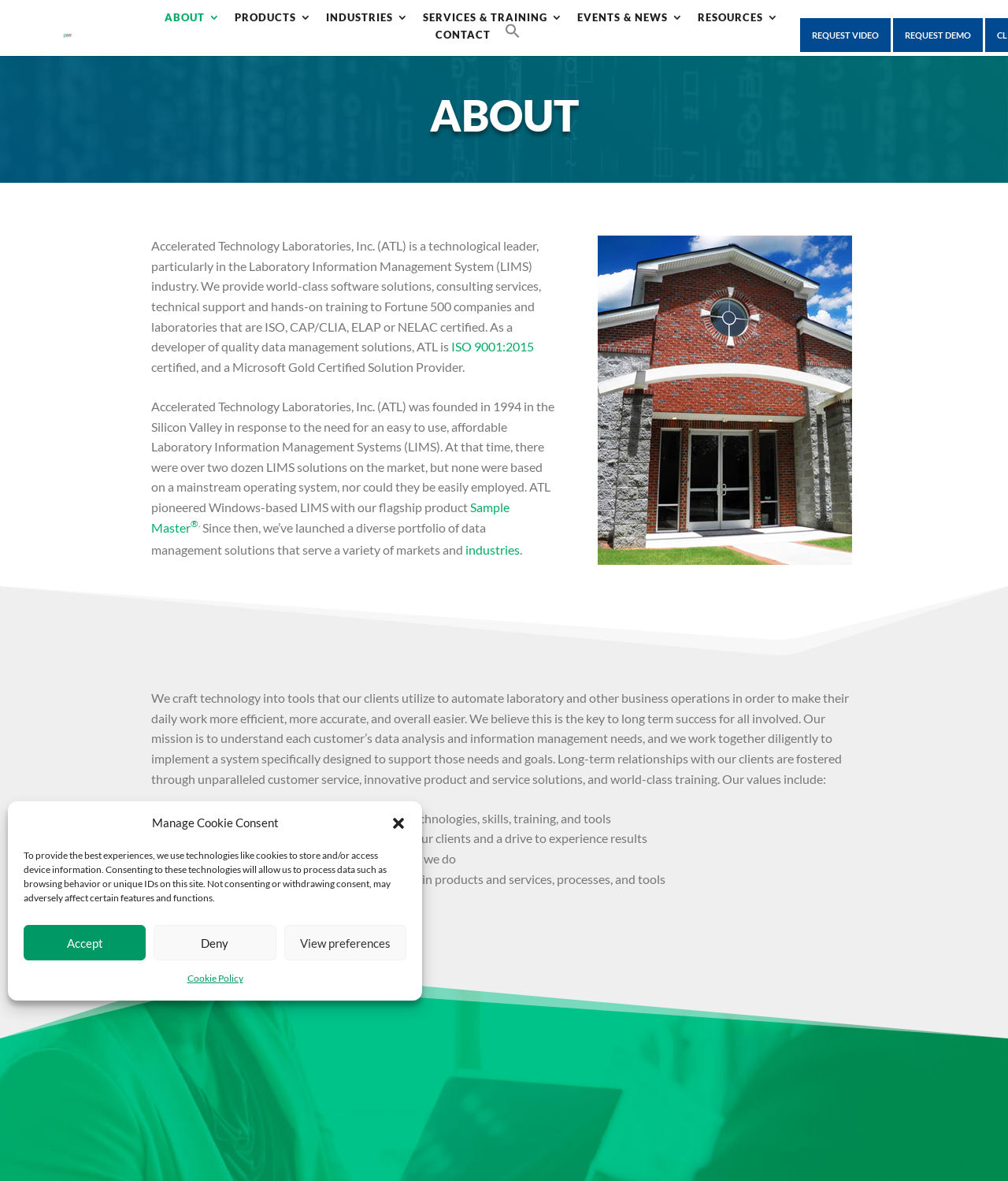Based on the image, provide a detailed response to the question:
What is the main industry of the company?

The main industry of the company can be inferred from the text, which mentions 'Laboratory Information Management System (LIMS)' as the industry where the company is a technological leader.